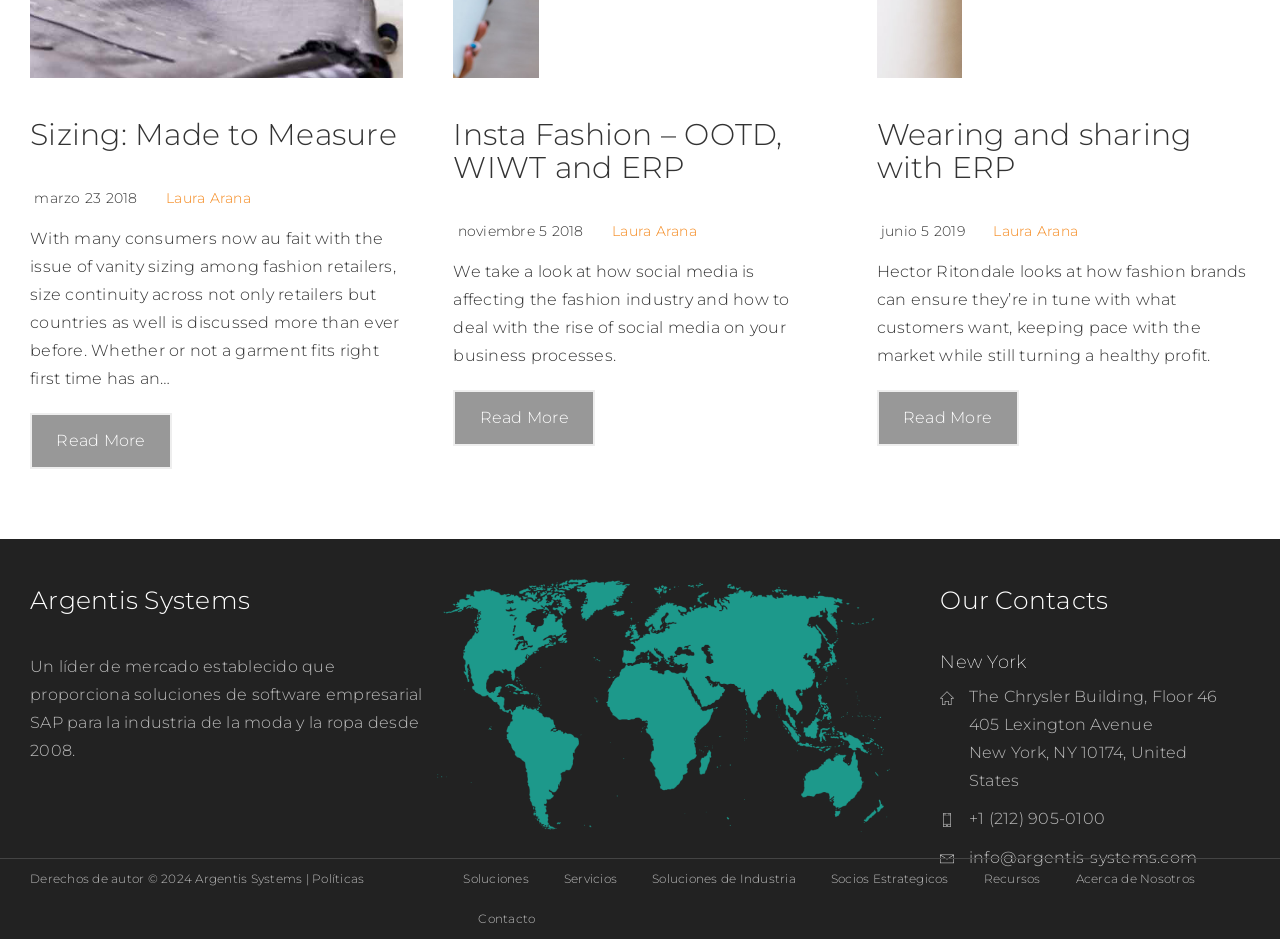Find and indicate the bounding box coordinates of the region you should select to follow the given instruction: "Read more about Wearing and sharing with ERP".

[0.685, 0.123, 0.931, 0.198]